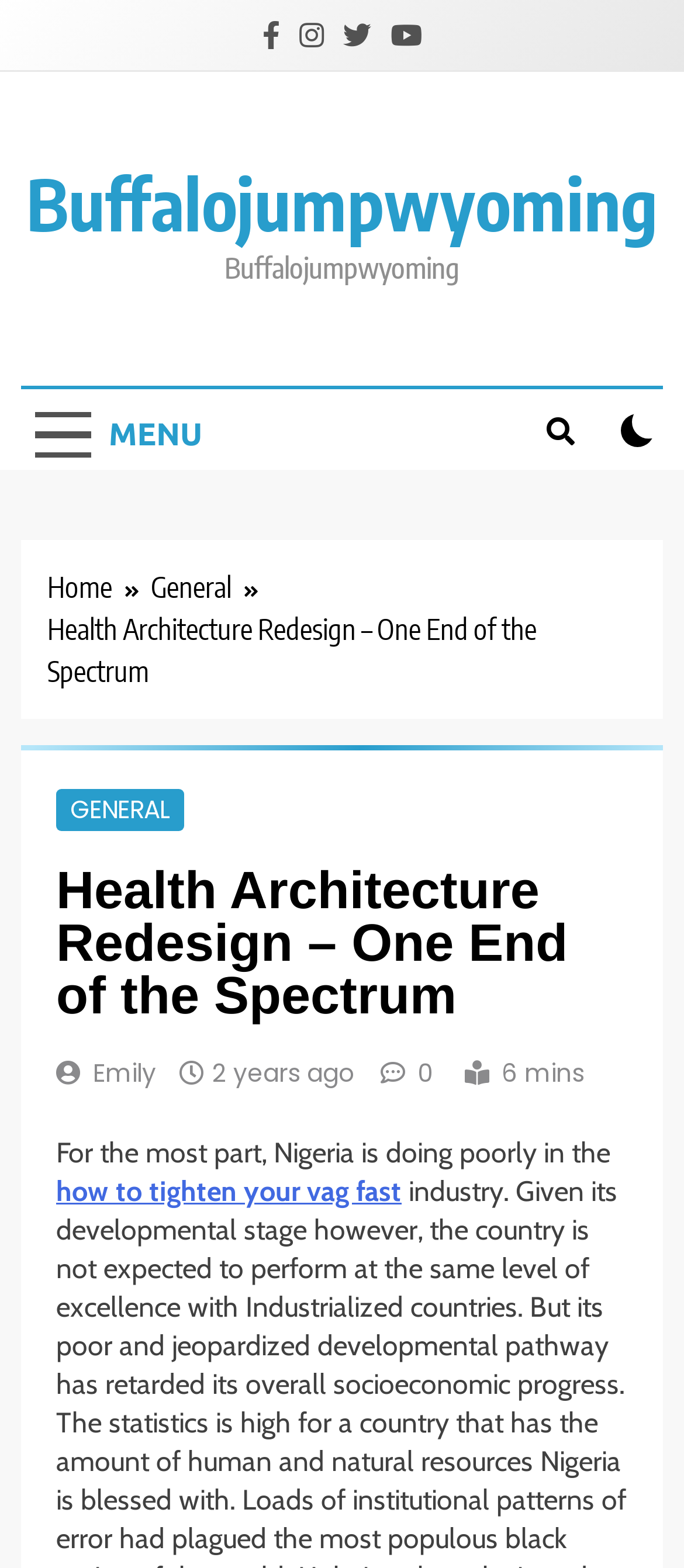Review the image closely and give a comprehensive answer to the question: How long does it take to read the article?

The static text '6 mins' is present in the header section of the webpage, which indicates the estimated time it takes to read the article.